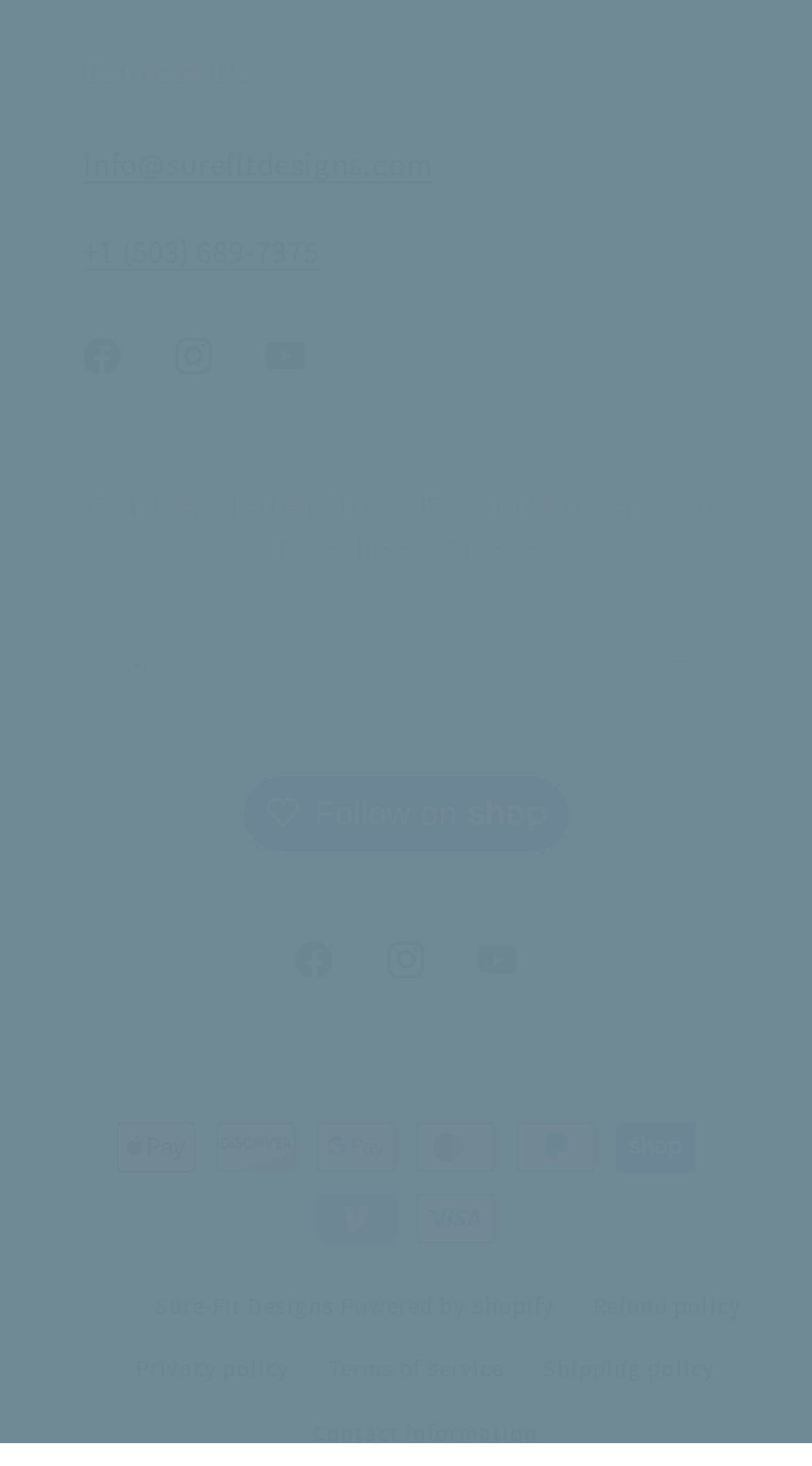Answer the question briefly using a single word or phrase: 
What payment methods are accepted?

Apple Pay, Discover, Google Pay, Mastercard, PayPal, Shop Pay, Venmo, Visa